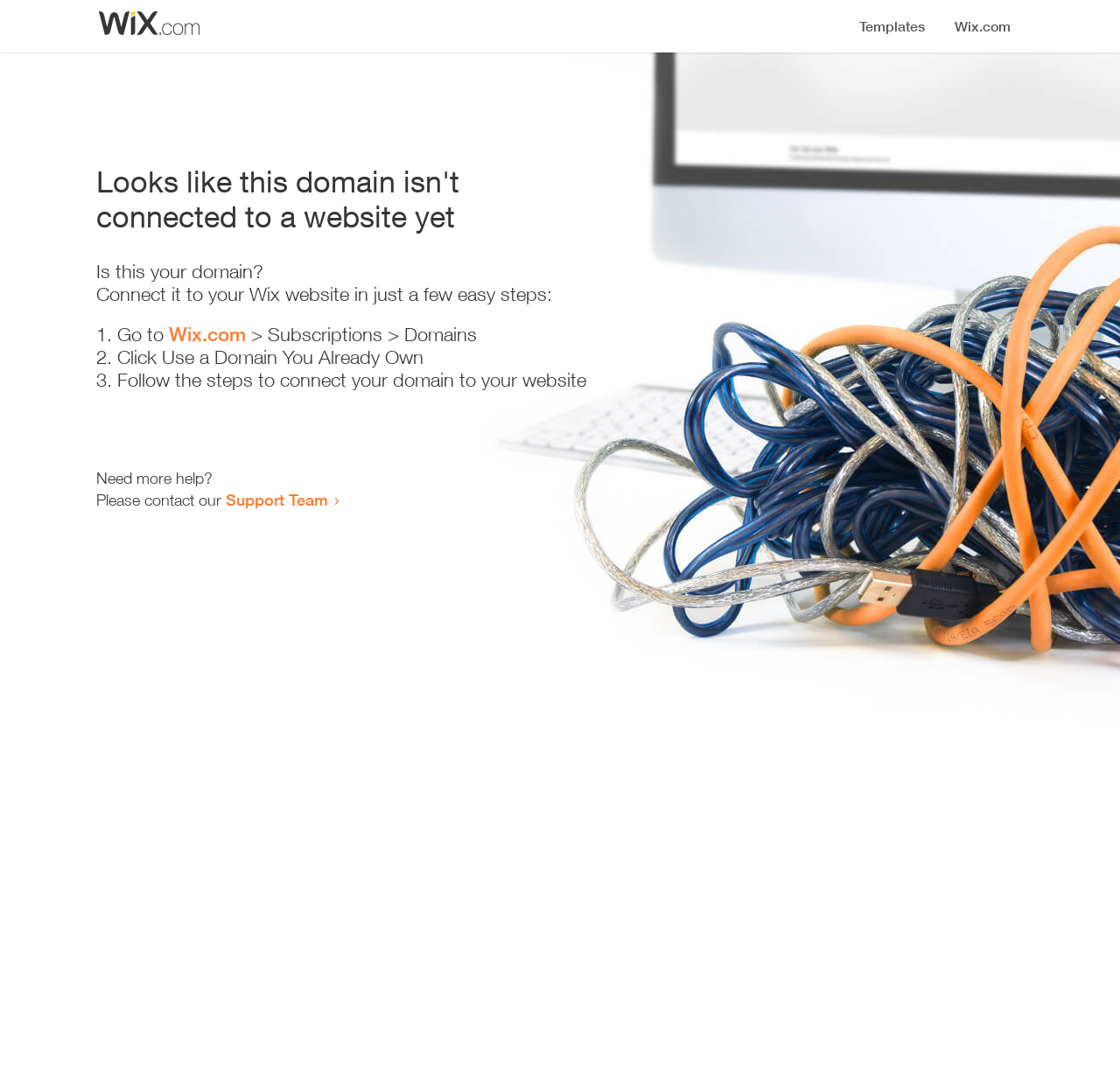Give a concise answer using only one word or phrase for this question:
What should the user do if they need more help?

Contact Support Team